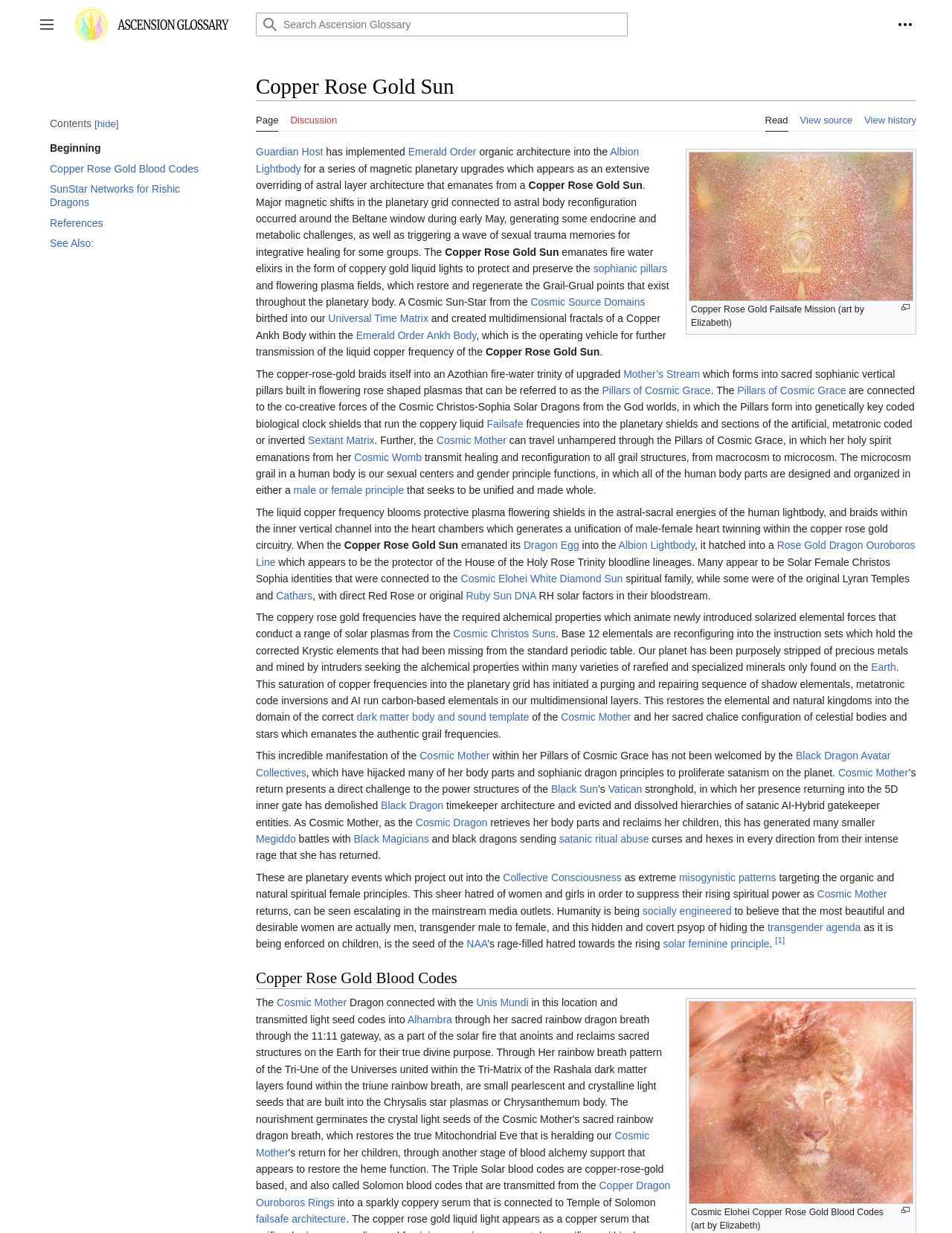Use a single word or phrase to answer the question: What is the function of the copper-rose-gold braids?

To unify and make whole